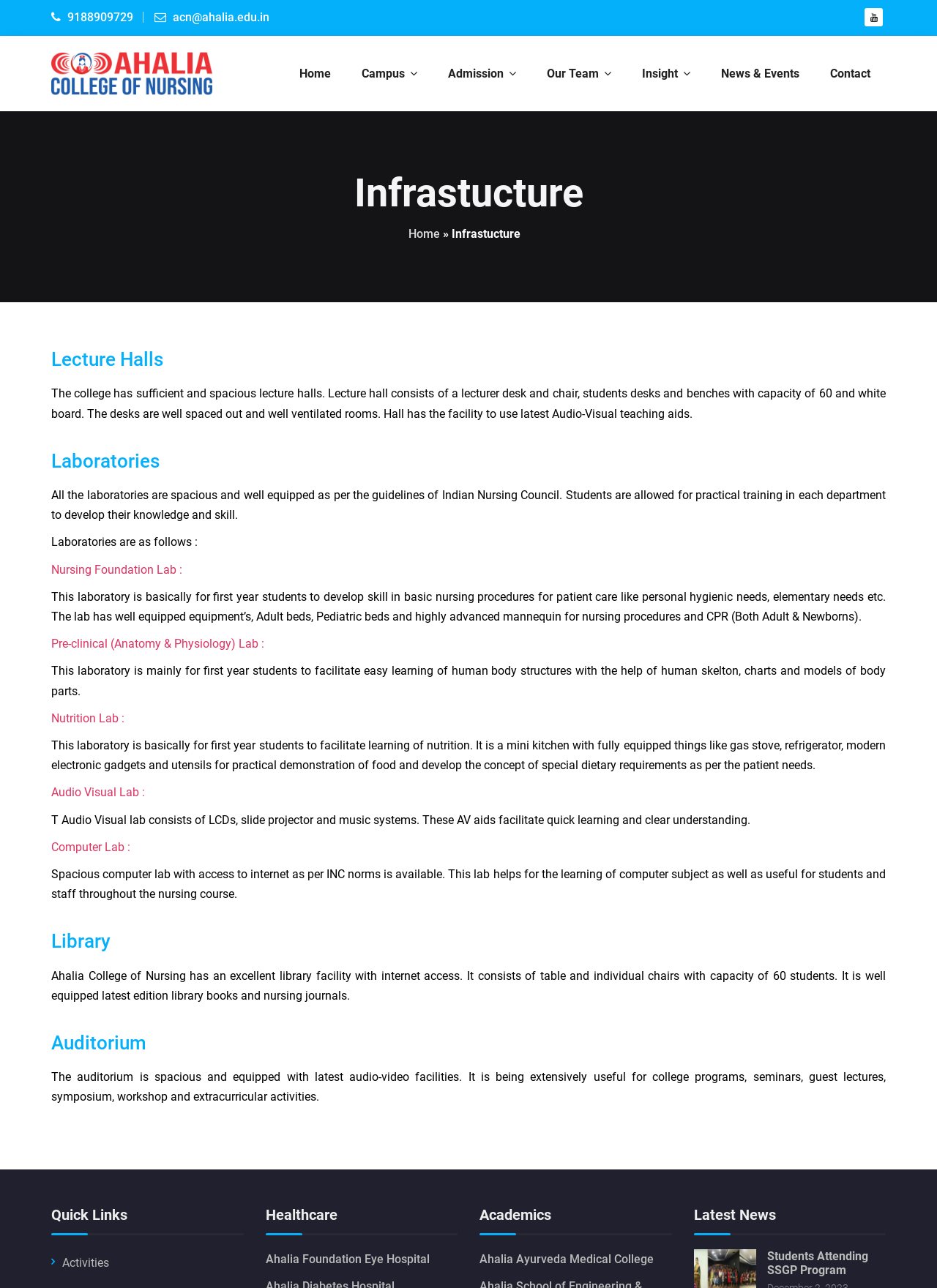Please identify the bounding box coordinates of the element's region that needs to be clicked to fulfill the following instruction: "Contact the college". The bounding box coordinates should consist of four float numbers between 0 and 1, i.e., [left, top, right, bottom].

[0.87, 0.045, 0.945, 0.069]